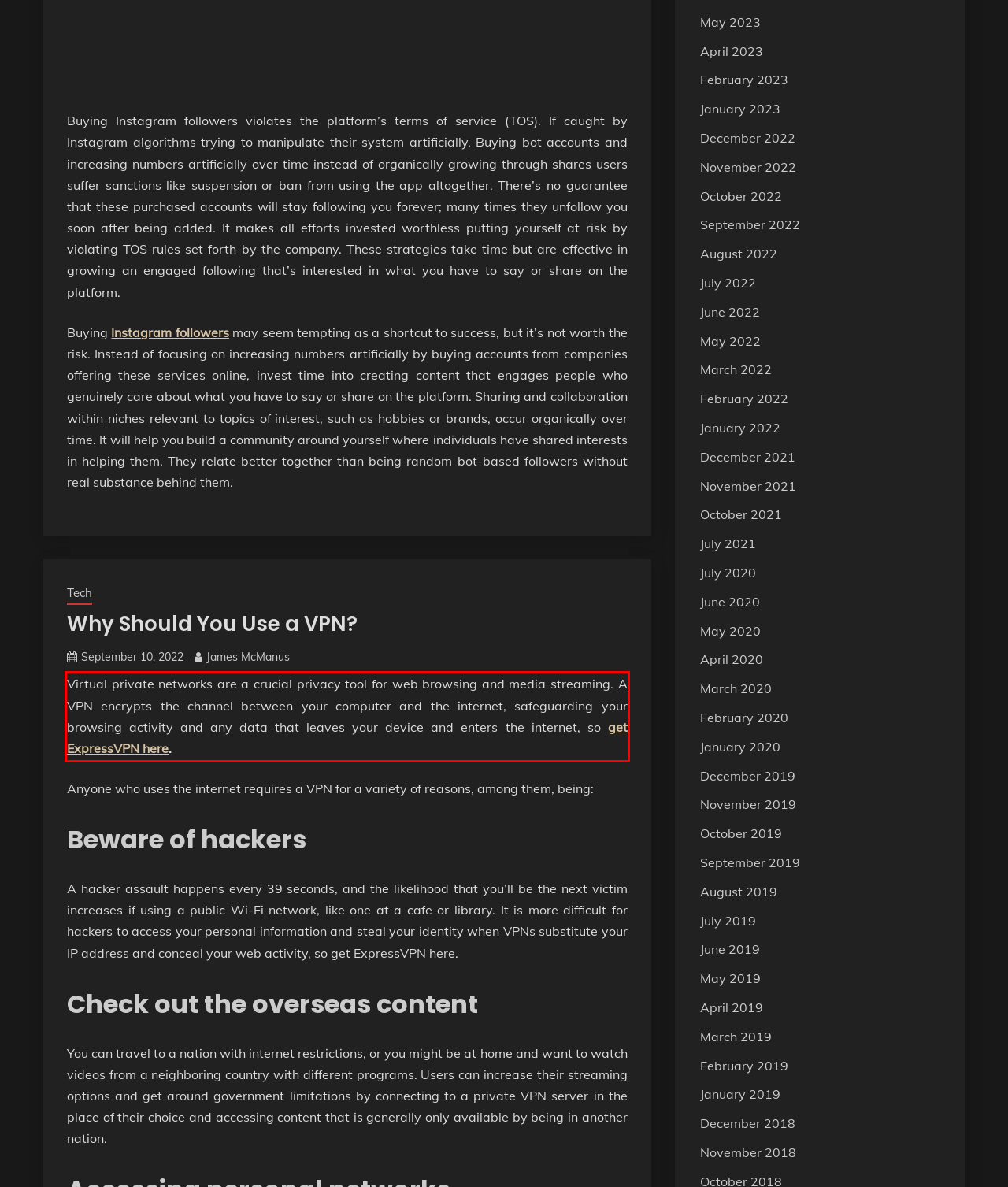There is a screenshot of a webpage with a red bounding box around a UI element. Please use OCR to extract the text within the red bounding box.

Virtual private networks are a crucial privacy tool for web browsing and media streaming. A VPN encrypts the channel between your computer and the internet, safeguarding your browsing activity and any data that leaves your device and enters the internet, so get ExpressVPN here.